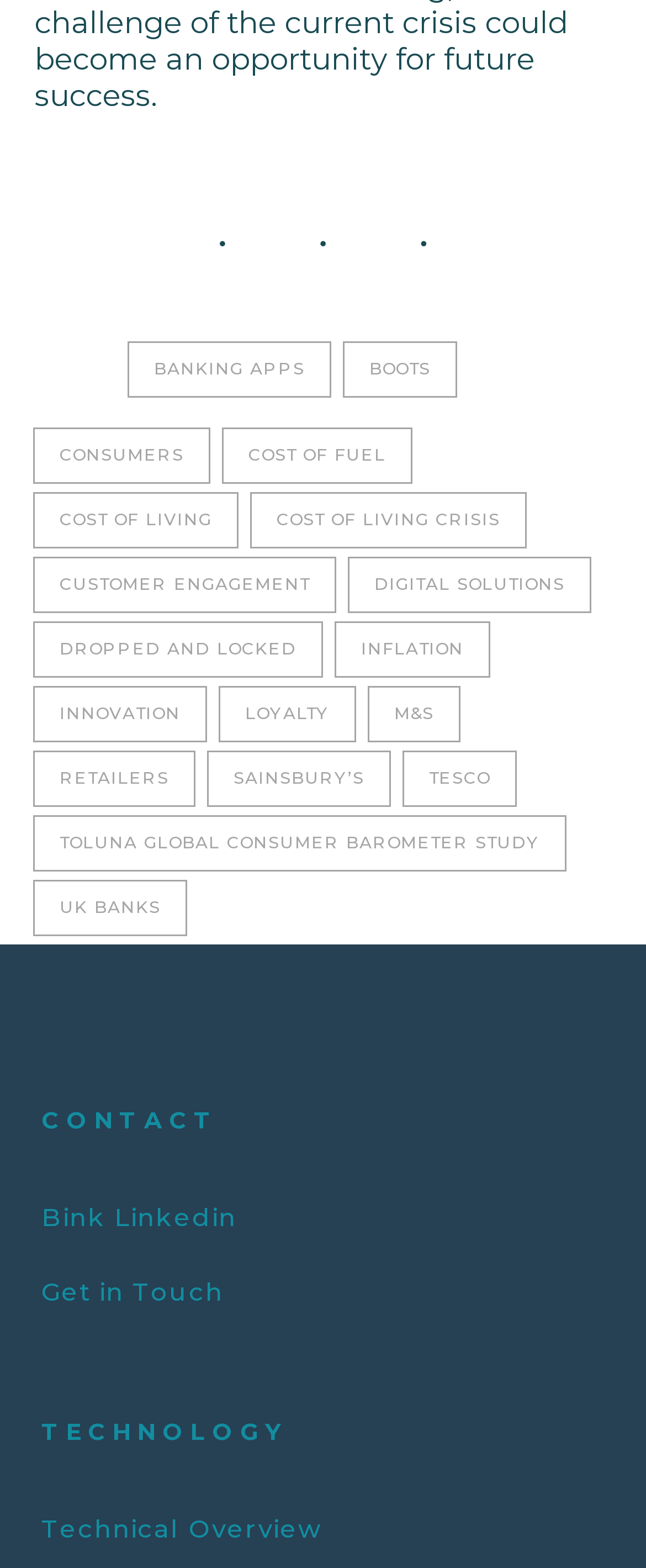What is the only link under the 'TECHNOLOGY' heading?
Answer the question with detailed information derived from the image.

I looked at the links under the 'TECHNOLOGY' heading and found that the only link is 'Technical Overview'.